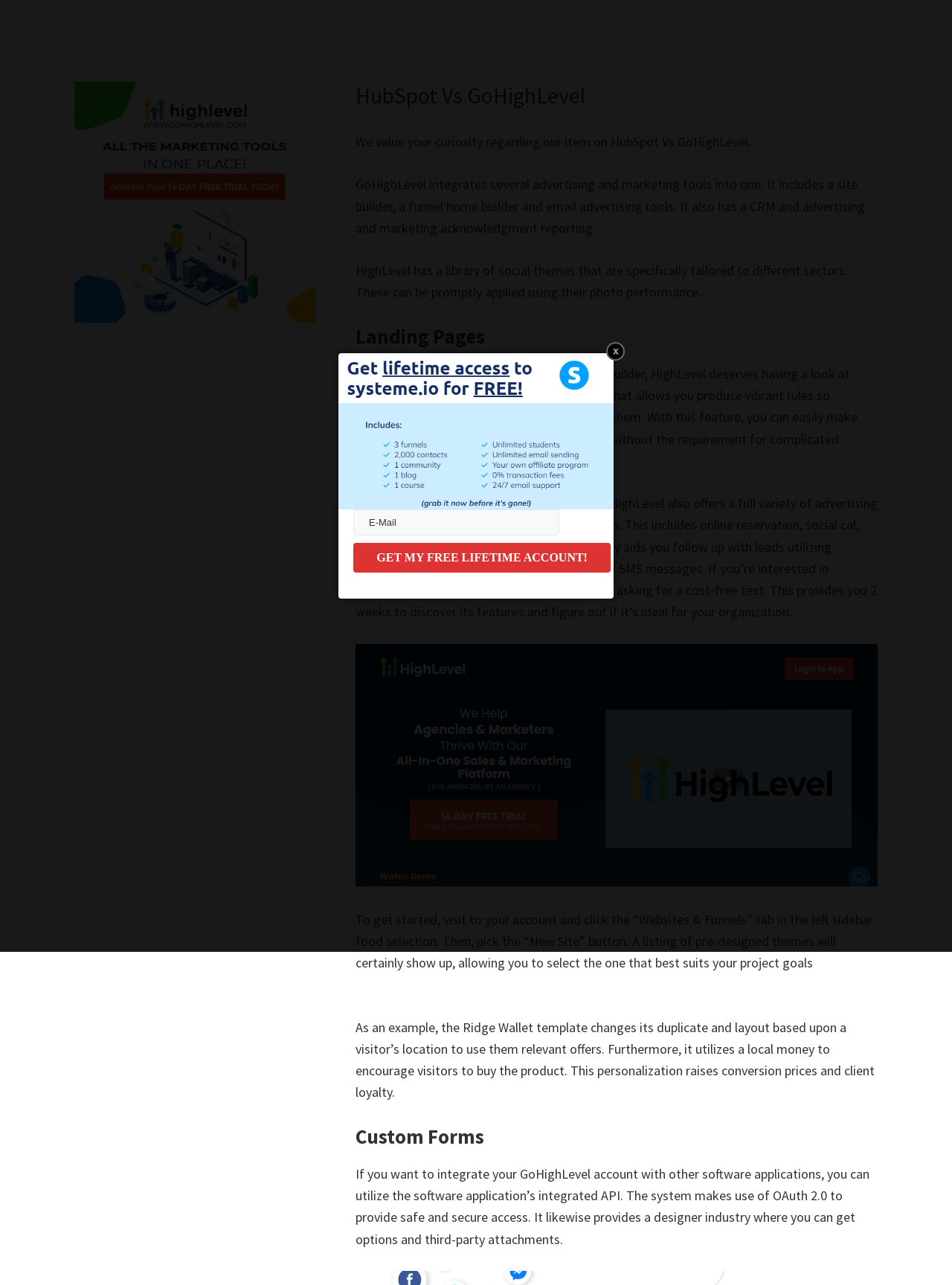Reply to the question with a single word or phrase:
What is required to submit the form?

E-Mail